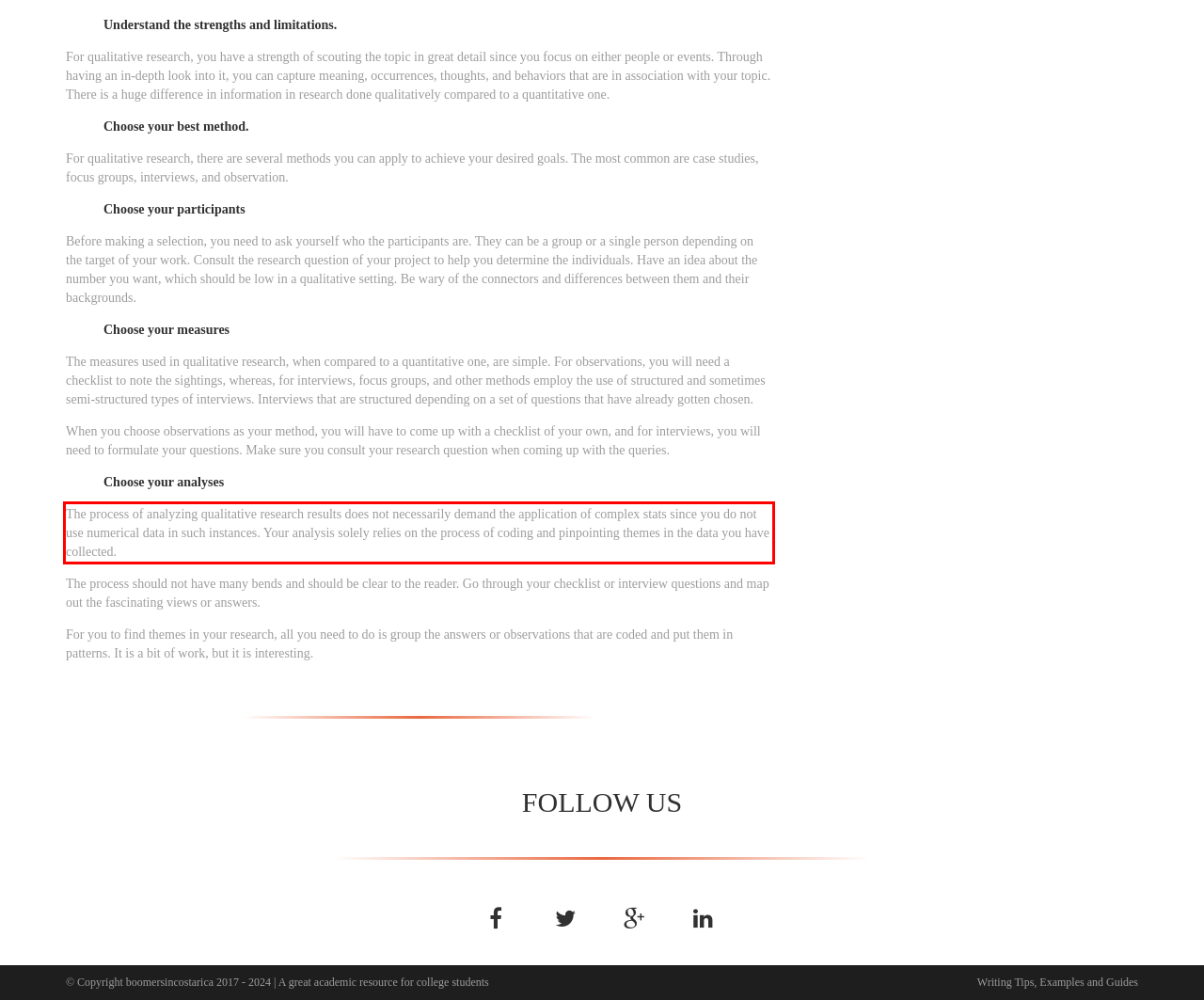Please analyze the provided webpage screenshot and perform OCR to extract the text content from the red rectangle bounding box.

The process of analyzing qualitative research results does not necessarily demand the application of complex stats since you do not use numerical data in such instances. Your analysis solely relies on the process of coding and pinpointing themes in the data you have collected.